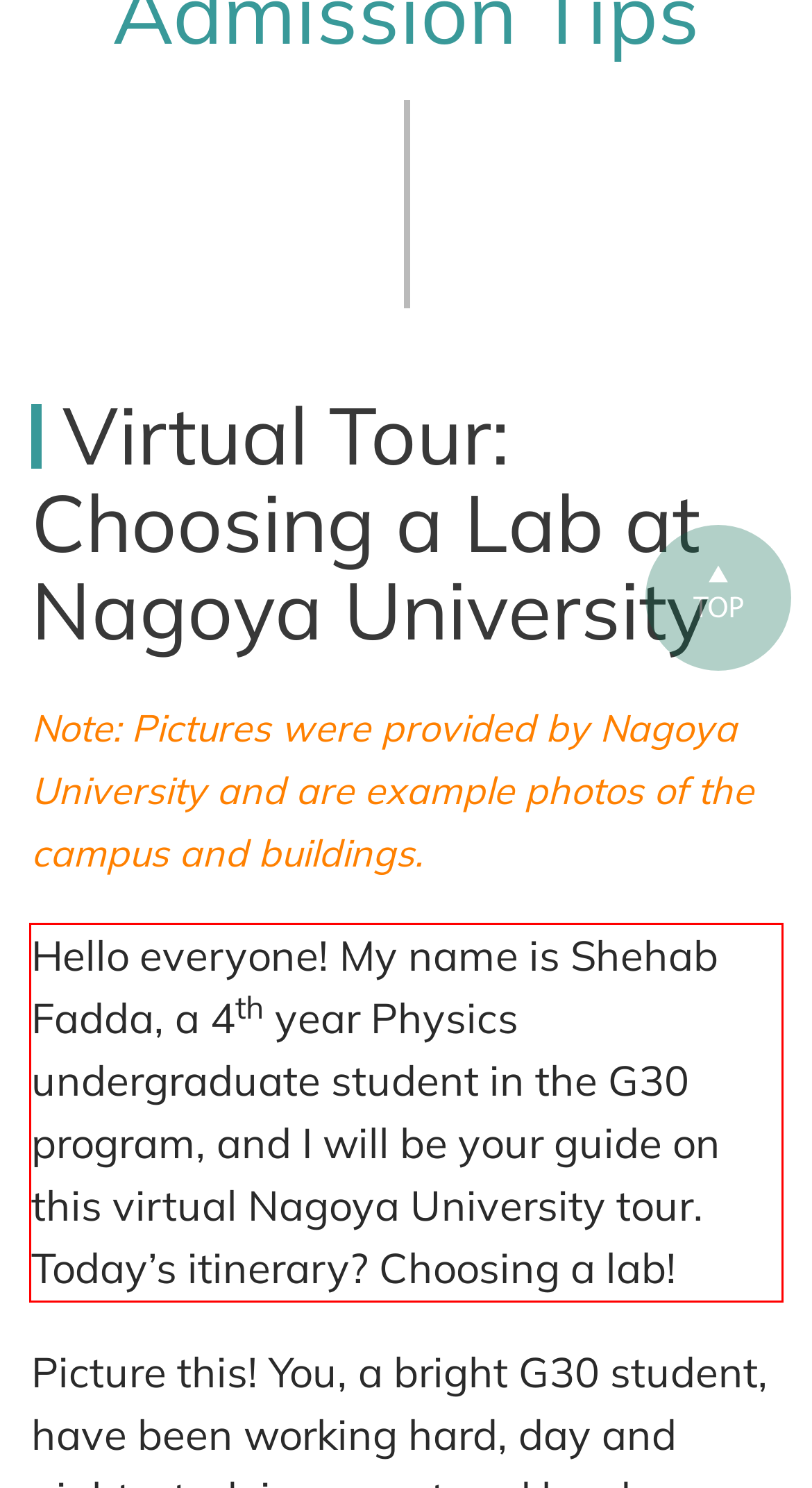View the screenshot of the webpage and identify the UI element surrounded by a red bounding box. Extract the text contained within this red bounding box.

Hello everyone! My name is Shehab Fadda, a 4th year Physics undergraduate student in the G30 program, and I will be your guide on this virtual Nagoya University tour. Today’s itinerary? Choosing a lab!